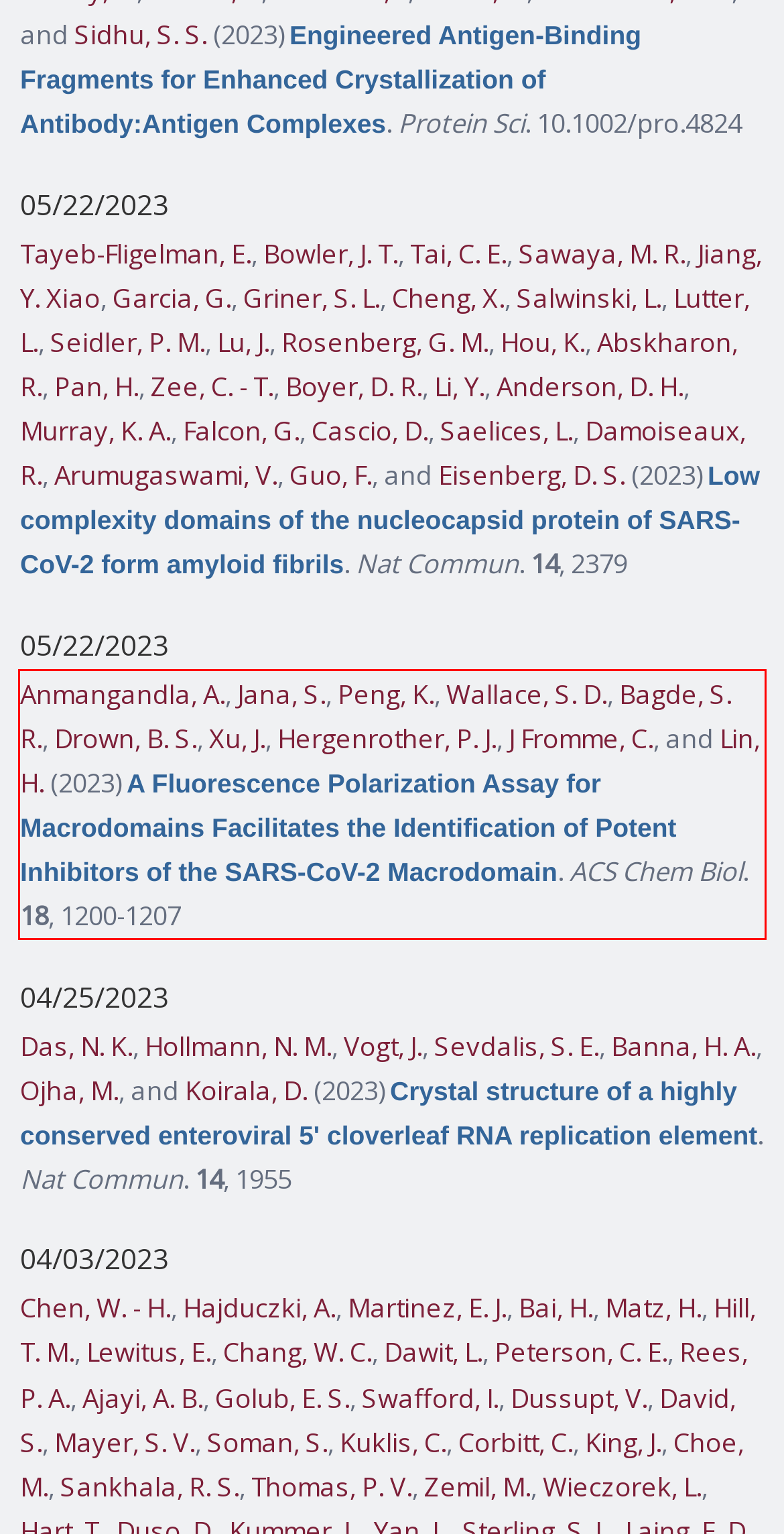In the given screenshot, locate the red bounding box and extract the text content from within it.

Anmangandla, A., Jana, S., Peng, K., Wallace, S. D., Bagde, S. R., Drown, B. S., Xu, J., Hergenrother, P. J., J Fromme, C., and Lin, H. (2023) A Fluorescence Polarization Assay for Macrodomains Facilitates the Identification of Potent Inhibitors of the SARS-CoV-2 Macrodomain. ACS Chem Biol. 18, 1200-1207